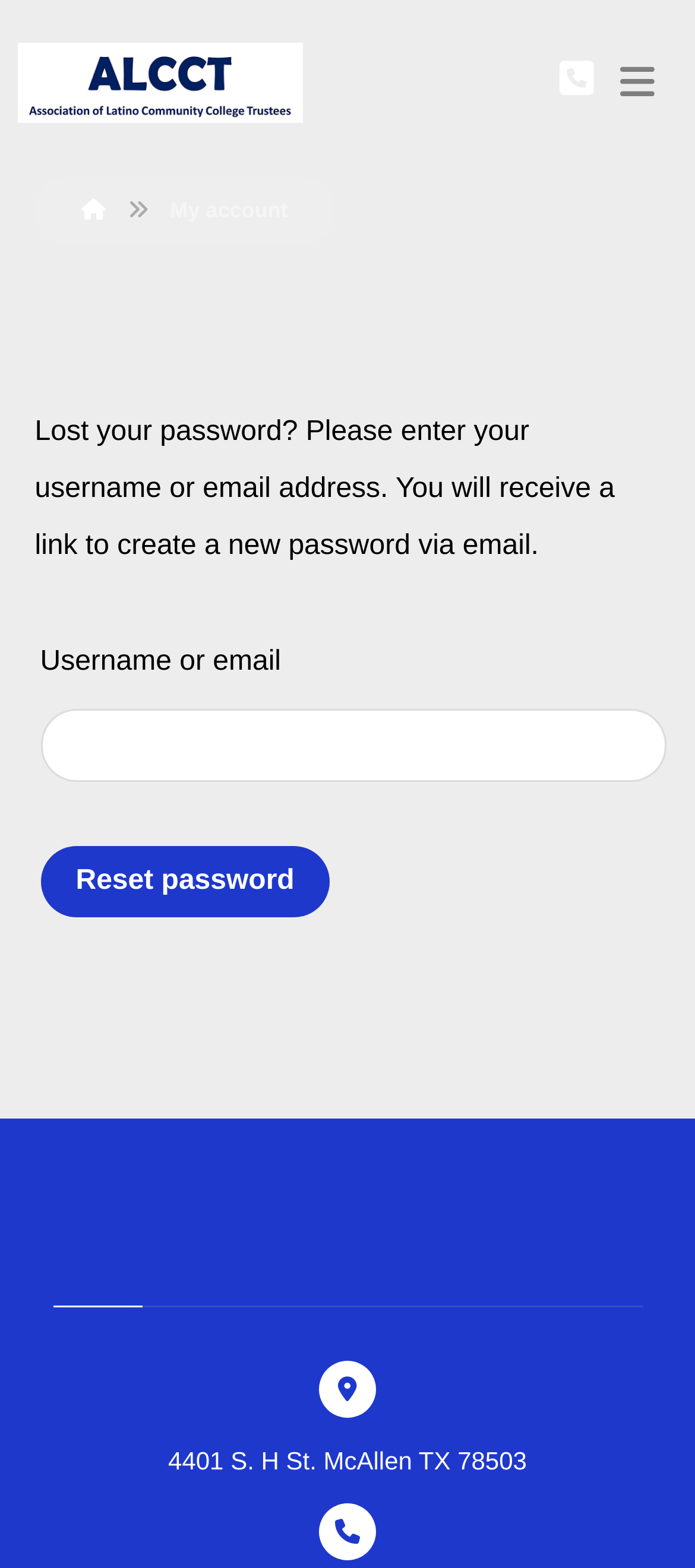Explain the webpage's design and content in an elaborate manner.

The webpage is titled "My account – ALCCT" and appears to be a login or account management page. At the top left, there is a logo image with the text "ALCCT" next to it, which is also a clickable link. On the top right, there is a small icon represented by the Unicode character "\uf098".

Below the top section, there is a navigation menu with two links: a home icon represented by the Unicode character "\uf015" and a link labeled "My account". 

The main content of the page is focused on password recovery. There is a paragraph of text explaining the password recovery process, followed by a form with a text input field labeled "Username or email" and a "Reset password" button below it.

At the bottom of the page, there is a section with a heading labeled "Office" and an address "4401 S. H St. McAllen TX 78503" below it.